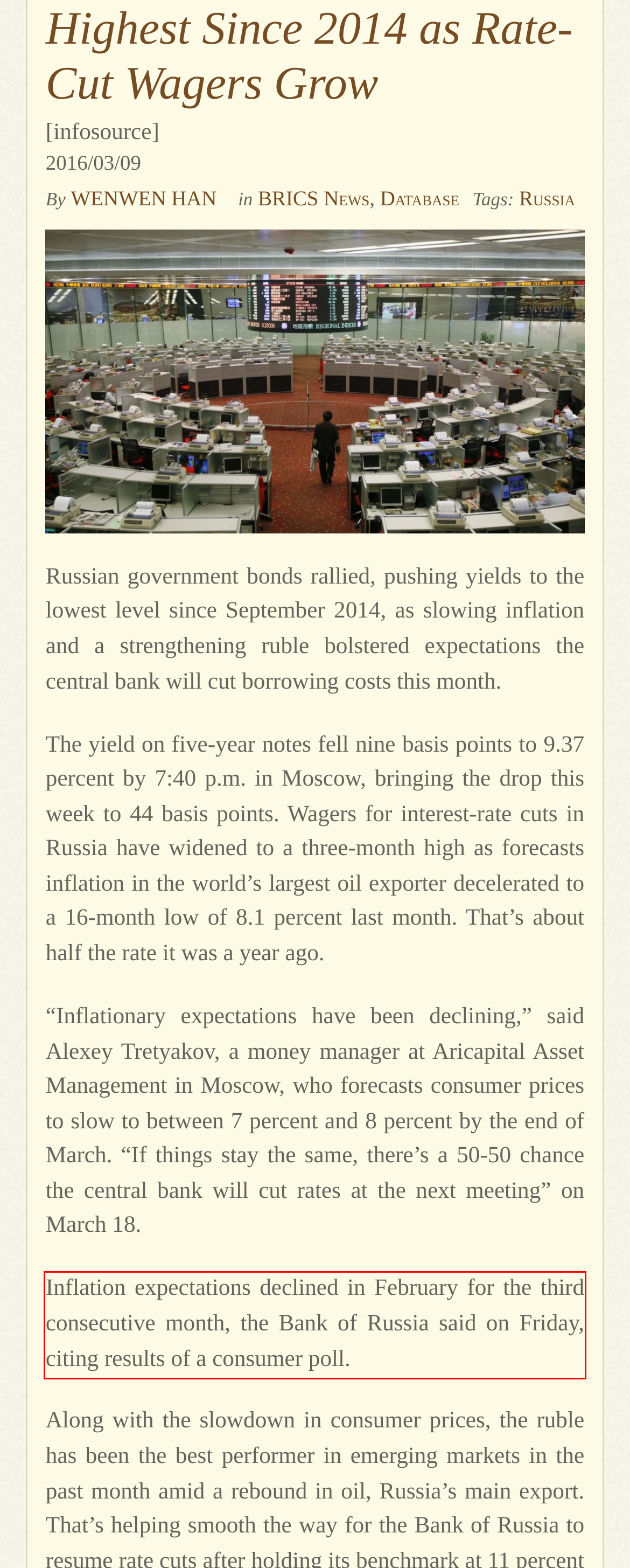You have a screenshot of a webpage where a UI element is enclosed in a red rectangle. Perform OCR to capture the text inside this red rectangle.

Inflation expectations declined in February for the third consecutive month, the Bank of Russia said on Friday, citing results of a consumer poll.